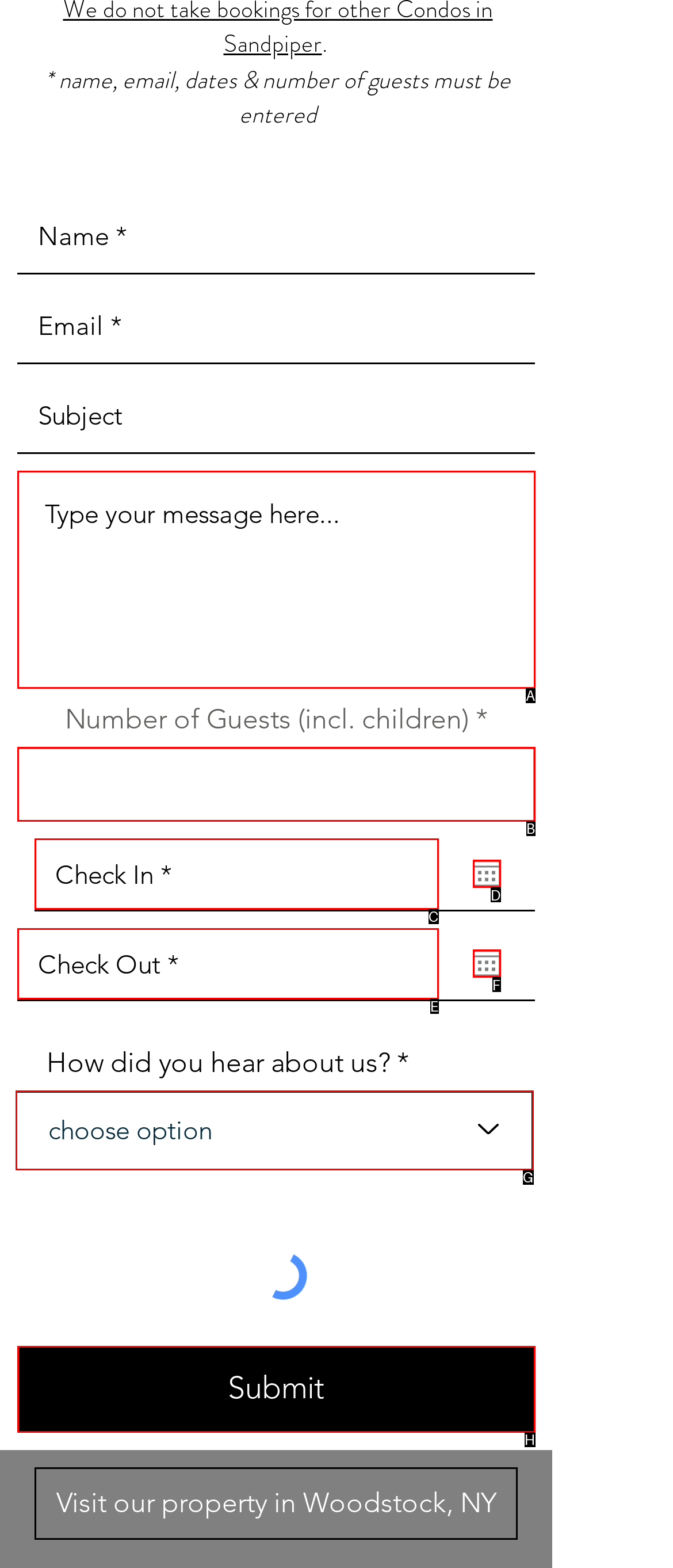Select the option that matches the description: placeholder="Check In *". Answer with the letter of the correct option directly.

C